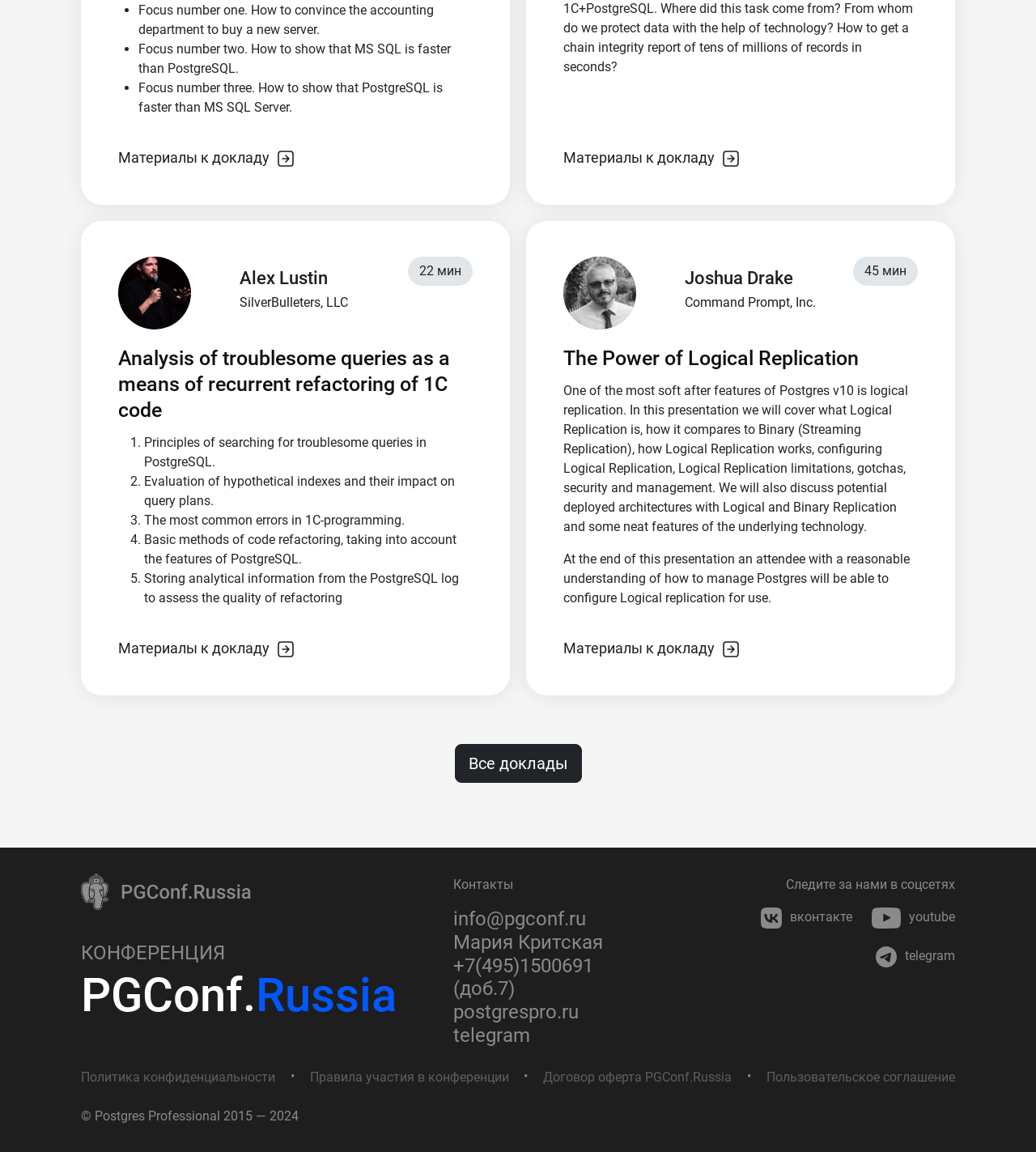Based on the image, please respond to the question with as much detail as possible:
What is the name of the company associated with the first speaker?

The name of the company associated with the first speaker can be found in the static text element with the text 'SilverBulleters, LLC' located below the image of the speaker, Alex Lustin.